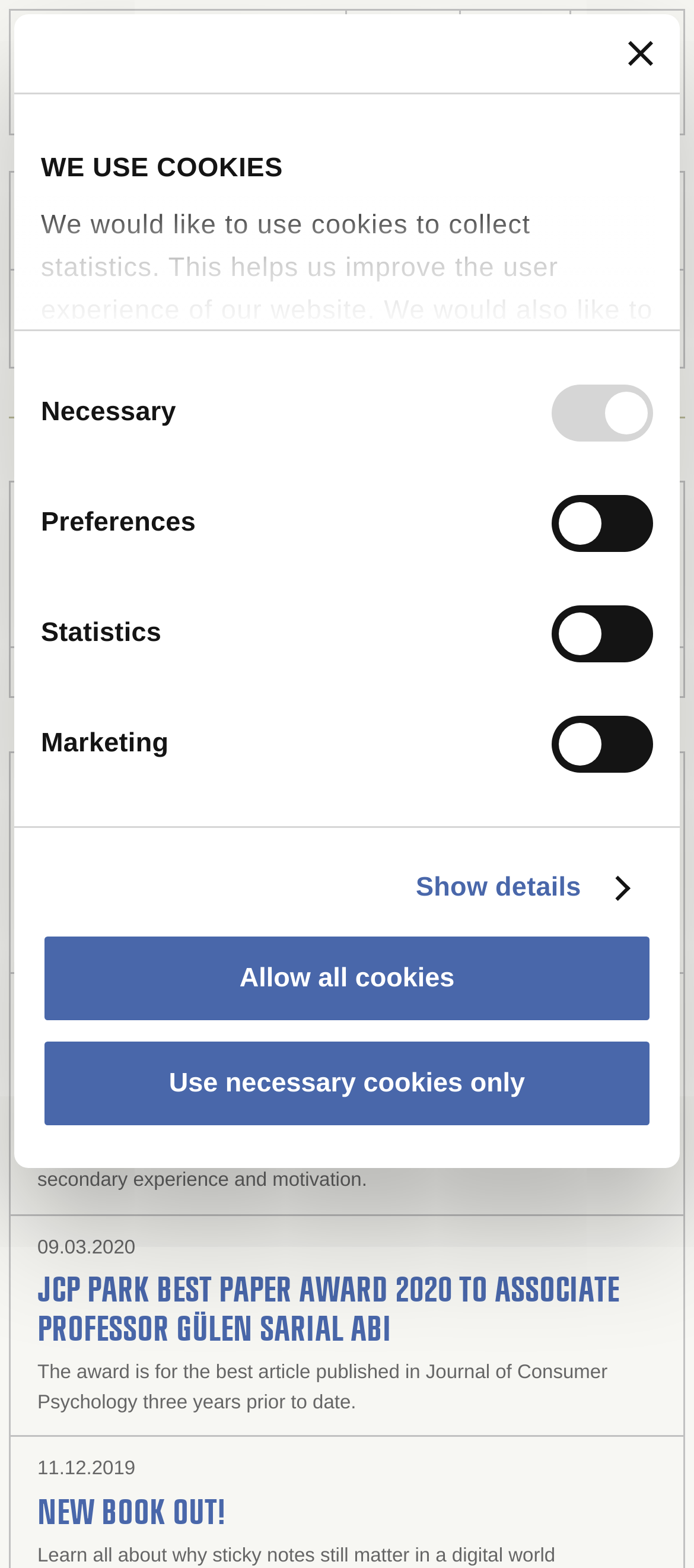Based on the element description Use necessary cookies only, identify the bounding box coordinates for the UI element. The coordinates should be in the format (top-left x, top-left y, bottom-right x, bottom-right y) and within the 0 to 1 range.

[0.059, 0.661, 0.941, 0.719]